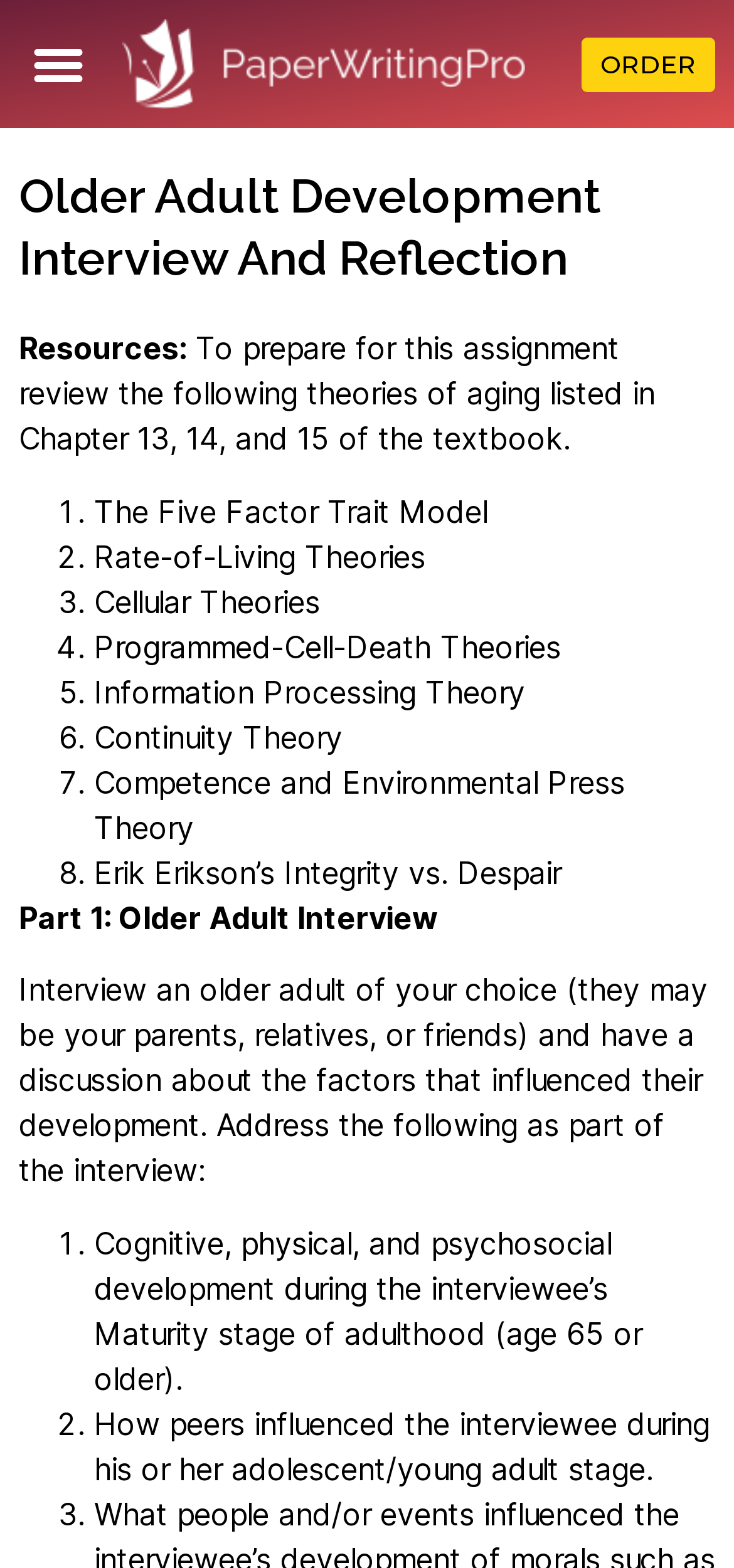How many theories of aging are listed?
Look at the image and provide a short answer using one word or a phrase.

8